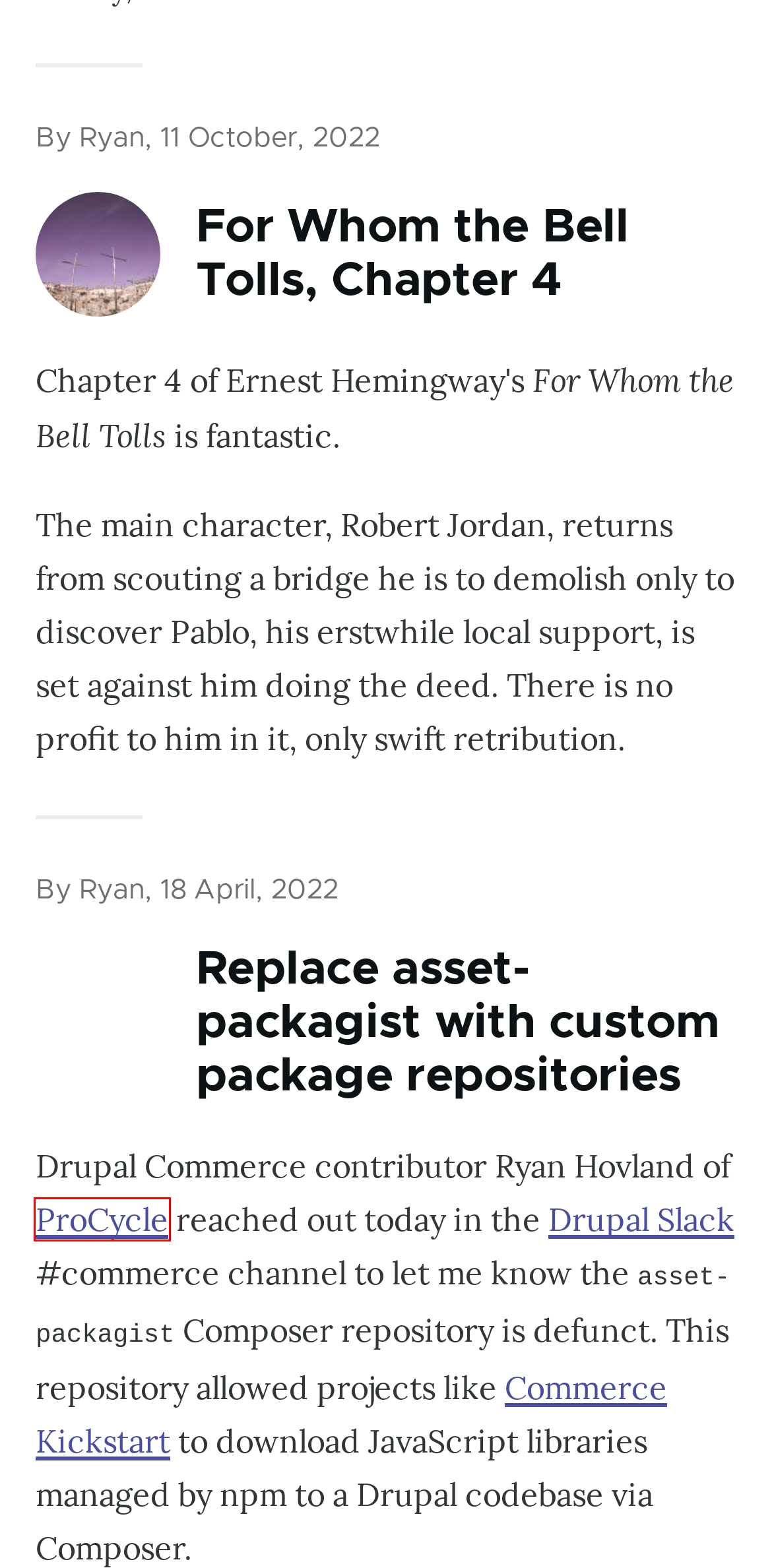Given a screenshot of a webpage with a red bounding box highlighting a UI element, determine which webpage description best matches the new webpage that appears after clicking the highlighted element. Here are the candidates:
A. Welcome to ProCycle | ProCycle.us
B. Drupal Commerce Development and Support | Centarro
C. For Whom the Bell Tolls, Chapter 4 | Ryan Szrama
D. How to learn more about Drupal Commerce at DrupalCon Pittsburgh | Ryan Szrama
E. Deadline drawing near for Pitch-burgh entries | Ryan Szrama
F. On Change | Ryan Szrama
G. Replace asset-packagist with custom package repositories | Ryan Szrama
H. RyanSzrama.com blog headers | 11 best free light, purple, neon, and shadow photos on Unsplash

A